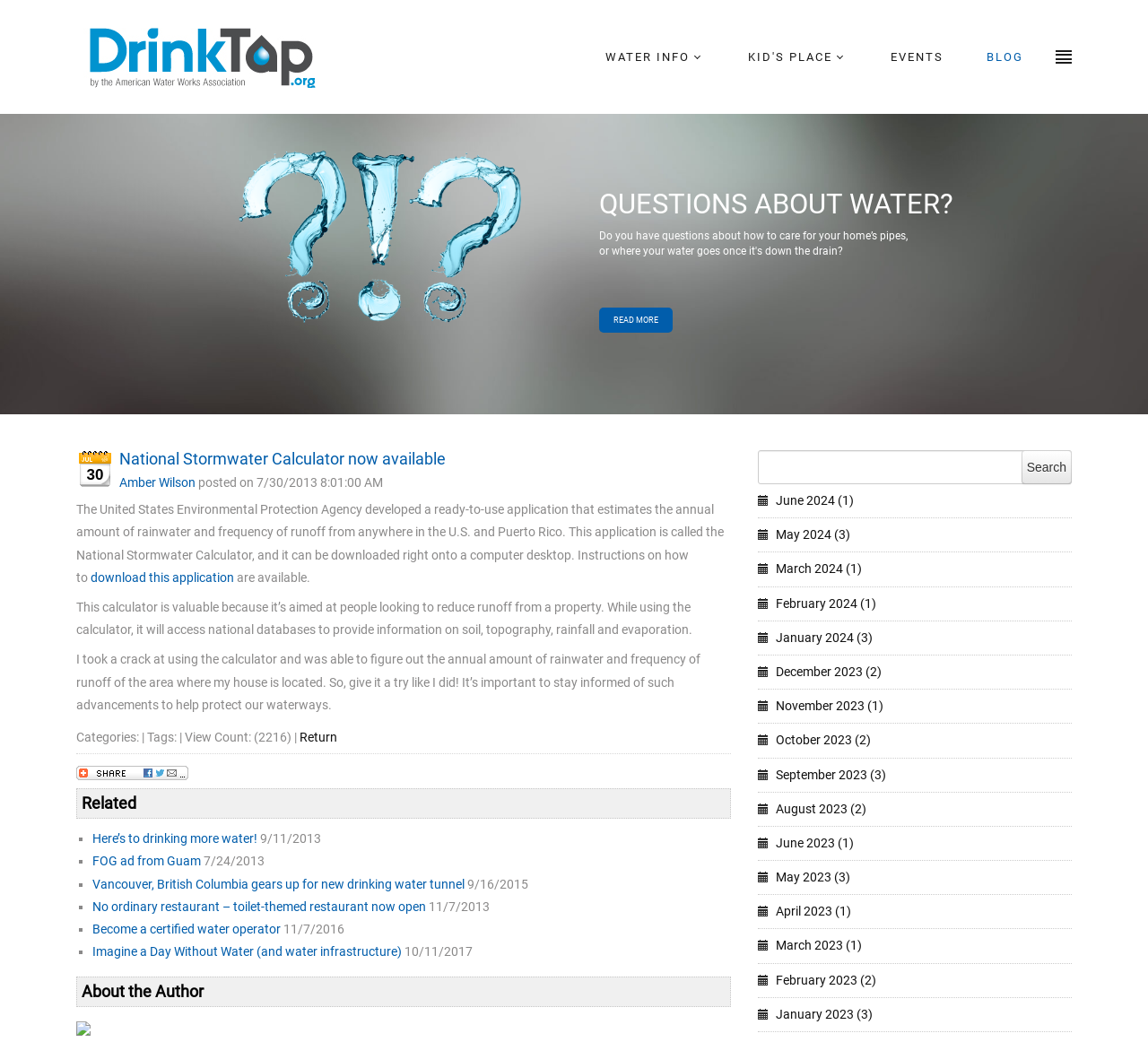Determine the bounding box coordinates of the region I should click to achieve the following instruction: "Download the National Stormwater Calculator application". Ensure the bounding box coordinates are four float numbers between 0 and 1, i.e., [left, top, right, bottom].

[0.079, 0.547, 0.204, 0.561]